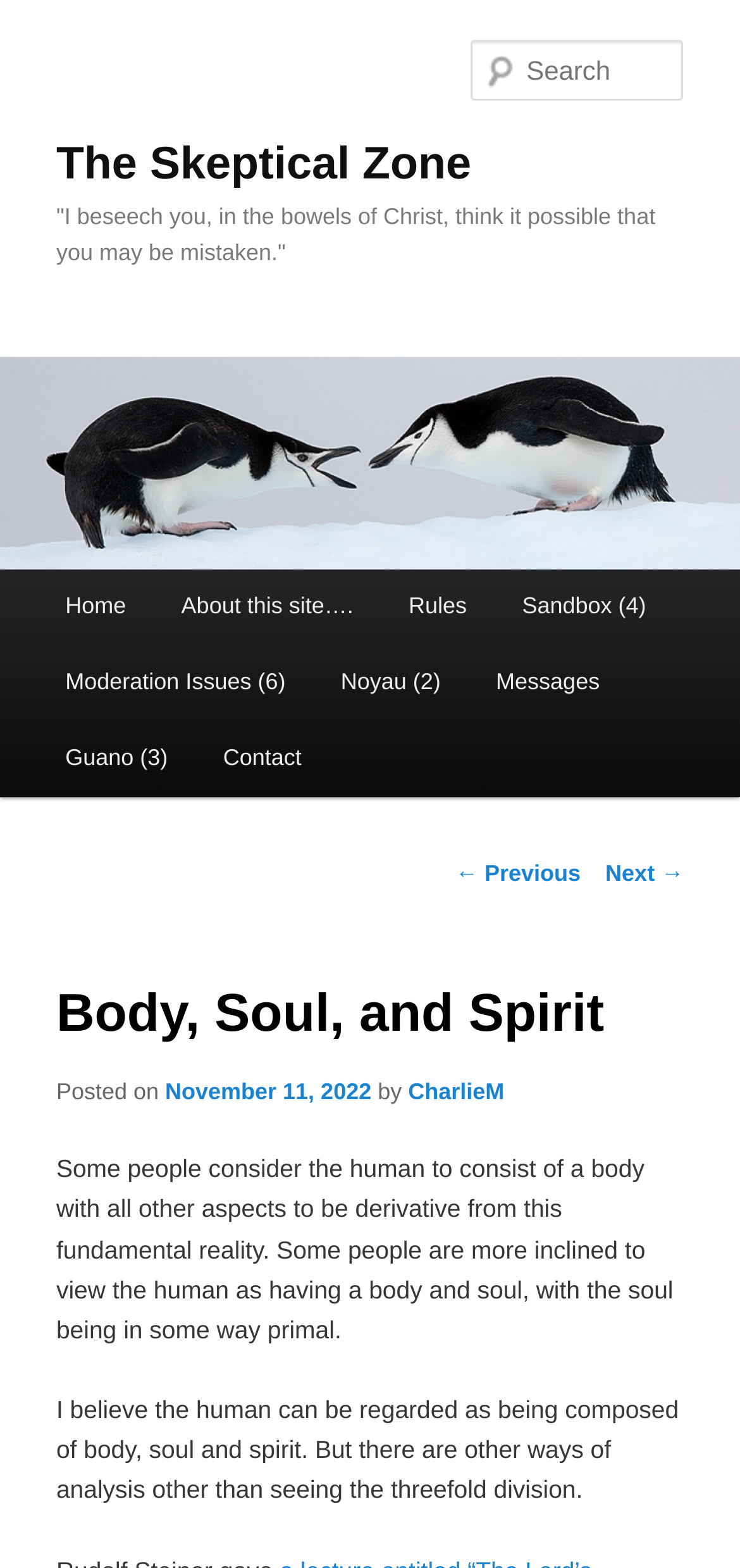Please determine the bounding box coordinates of the element to click on in order to accomplish the following task: "Search for something". Ensure the coordinates are four float numbers ranging from 0 to 1, i.e., [left, top, right, bottom].

[0.637, 0.026, 0.924, 0.064]